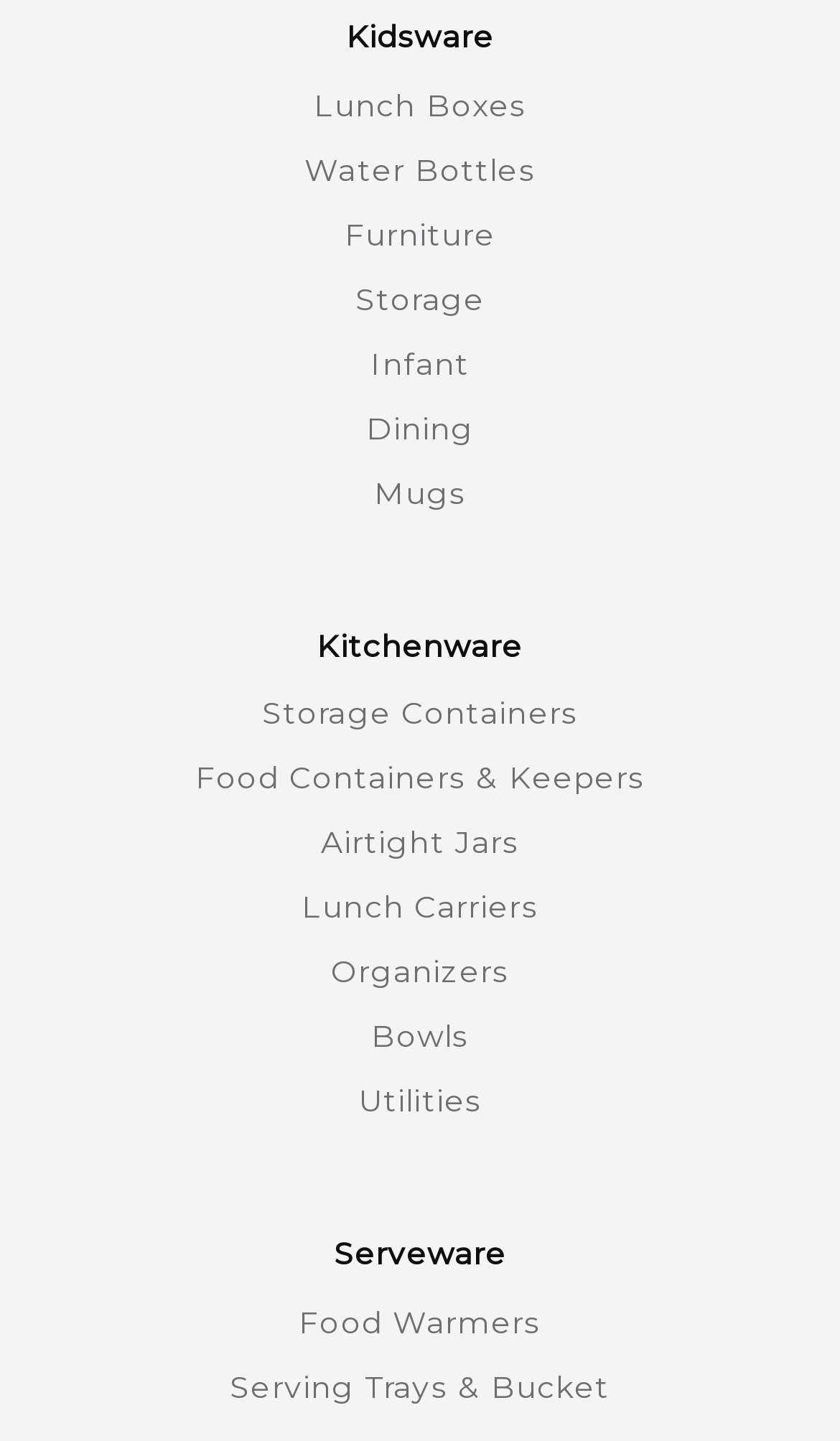Determine the bounding box coordinates of the element that should be clicked to execute the following command: "Click on Lunch Boxes".

[0.373, 0.059, 0.627, 0.086]